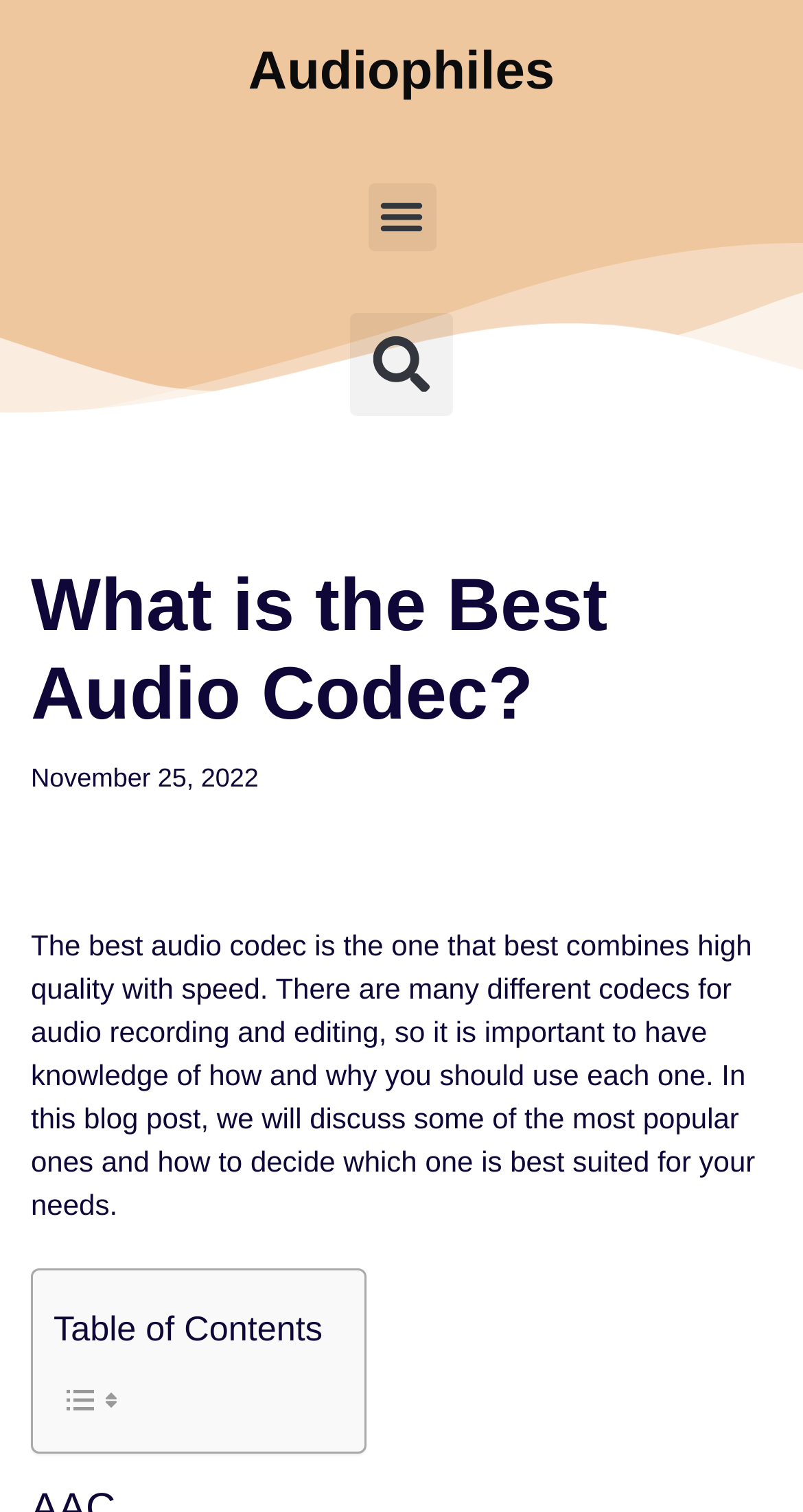Provide a single word or phrase answer to the question: 
What is the purpose of the search button?

To search the website